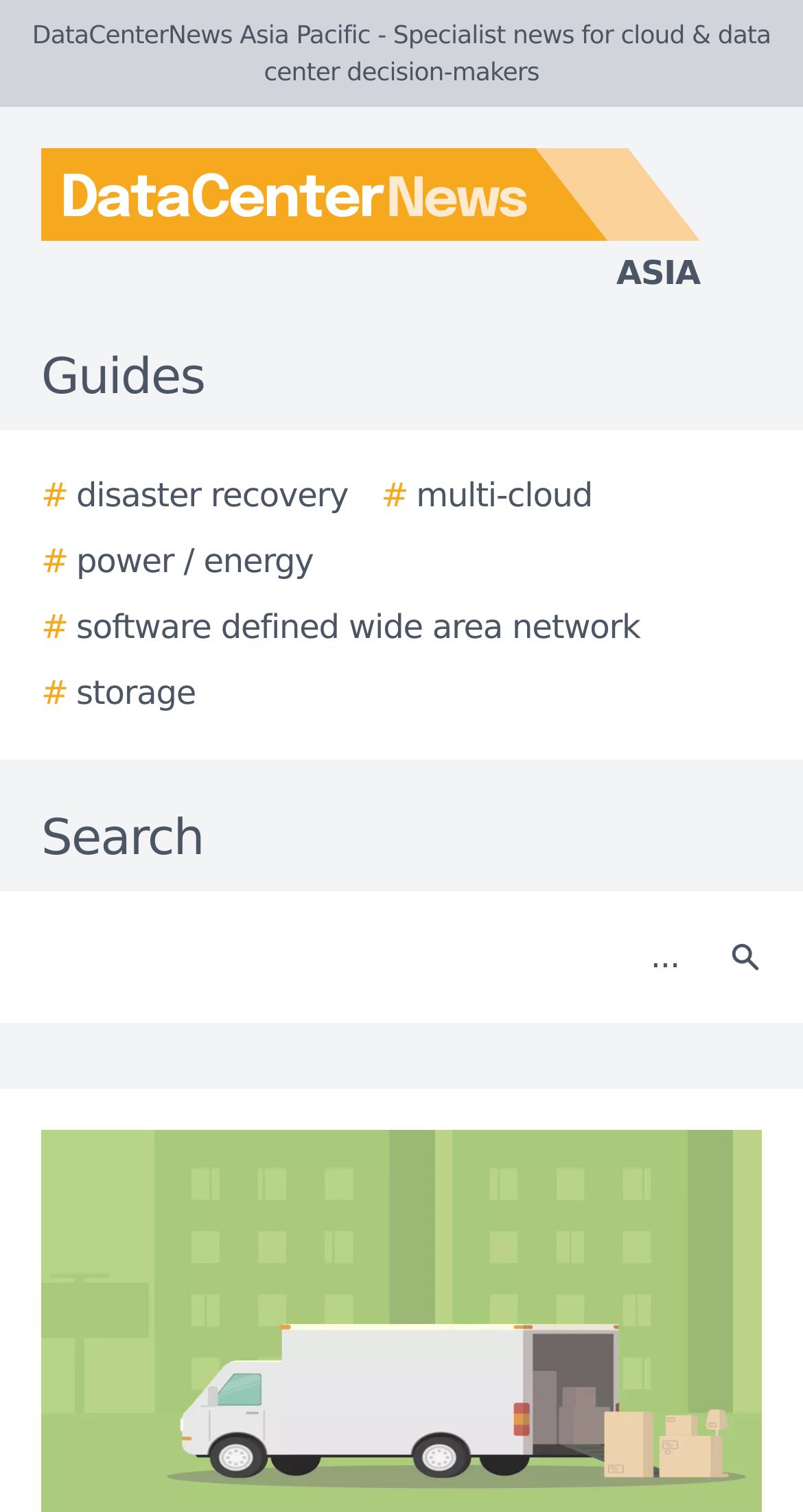Can you find and generate the webpage's heading?

Do you really have the expertise to successfully migrate a data center?